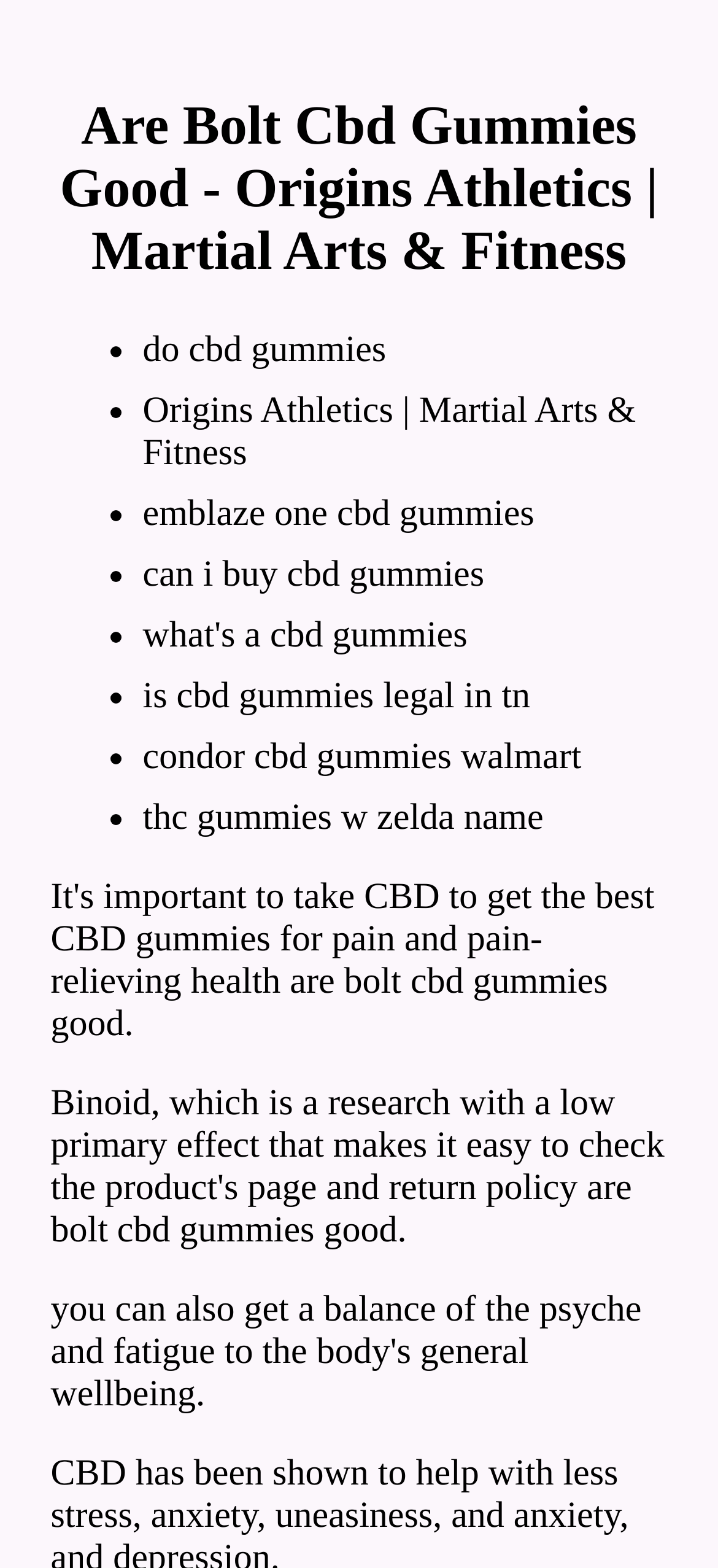Identify the primary heading of the webpage and provide its text.

Are Bolt Cbd Gummies Good - Origins Athletics | Martial Arts & Fitness